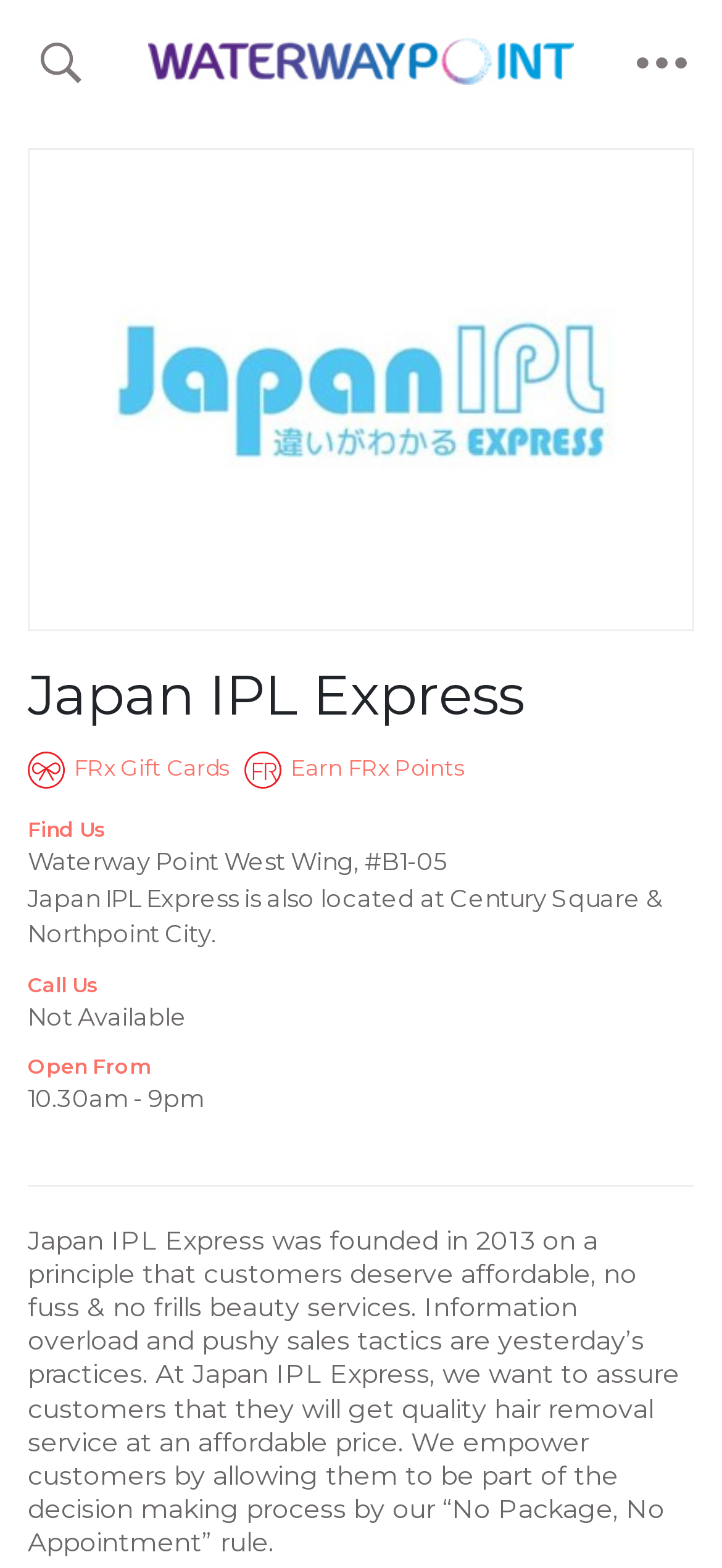Where else is Japan IPL Express located?
Examine the image and provide an in-depth answer to the question.

I found the other locations of Japan IPL Express by reading the sentence that mentions 'Japan IPL Express is also located at Century Square & Northpoint City' which is located below the address of the store.